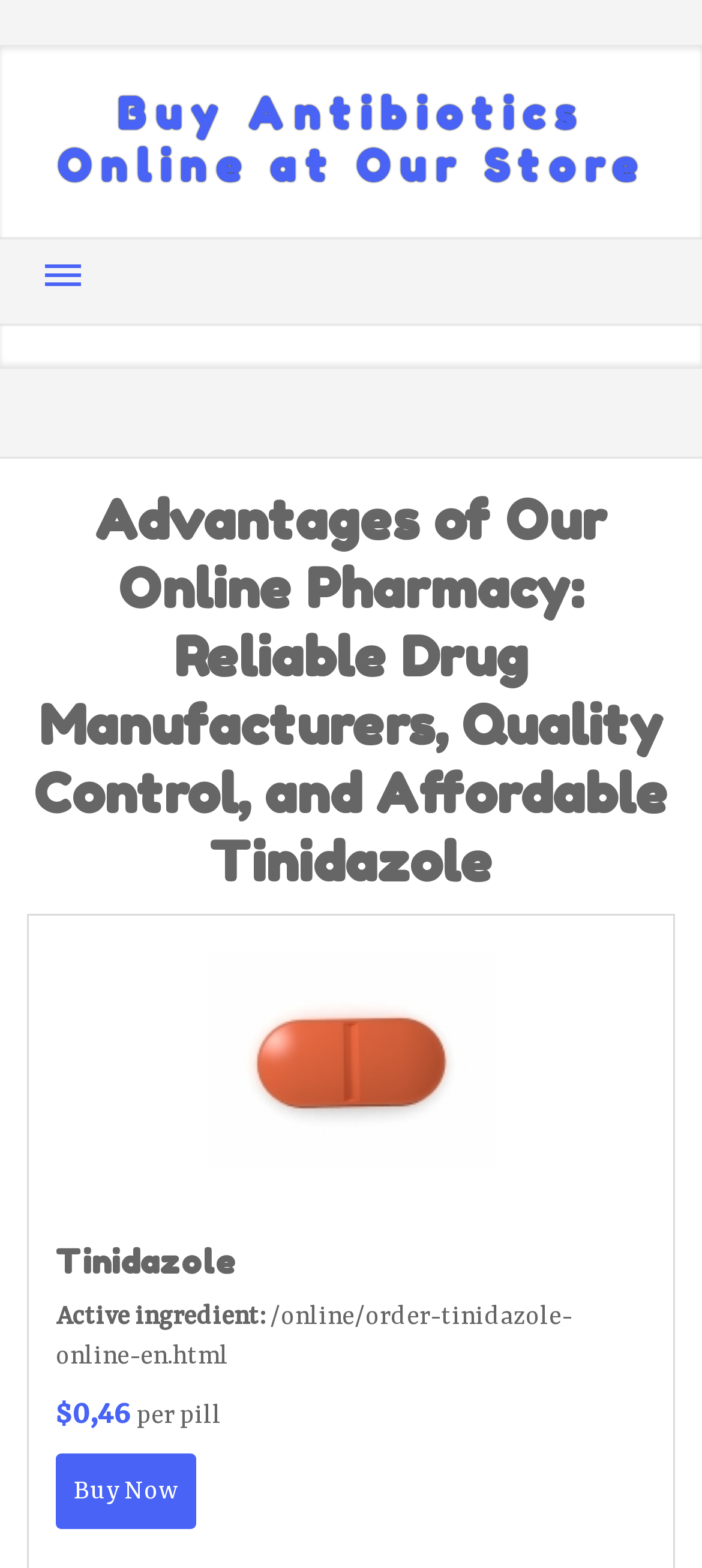How many links are visible on the webpage?
Examine the screenshot and reply with a single word or phrase.

2